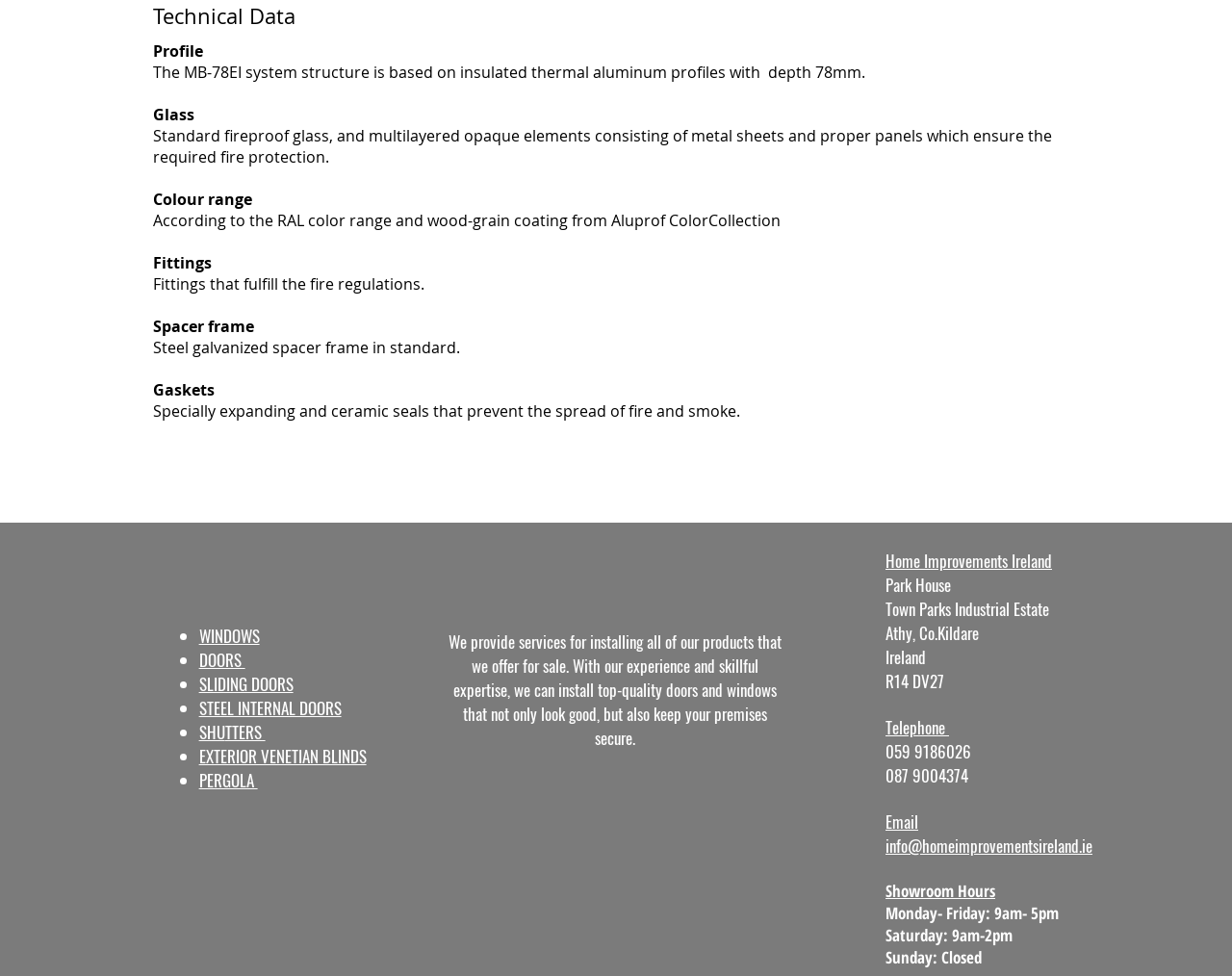Please provide a one-word or short phrase answer to the question:
What is the purpose of the fittings?

To fulfill fire regulations